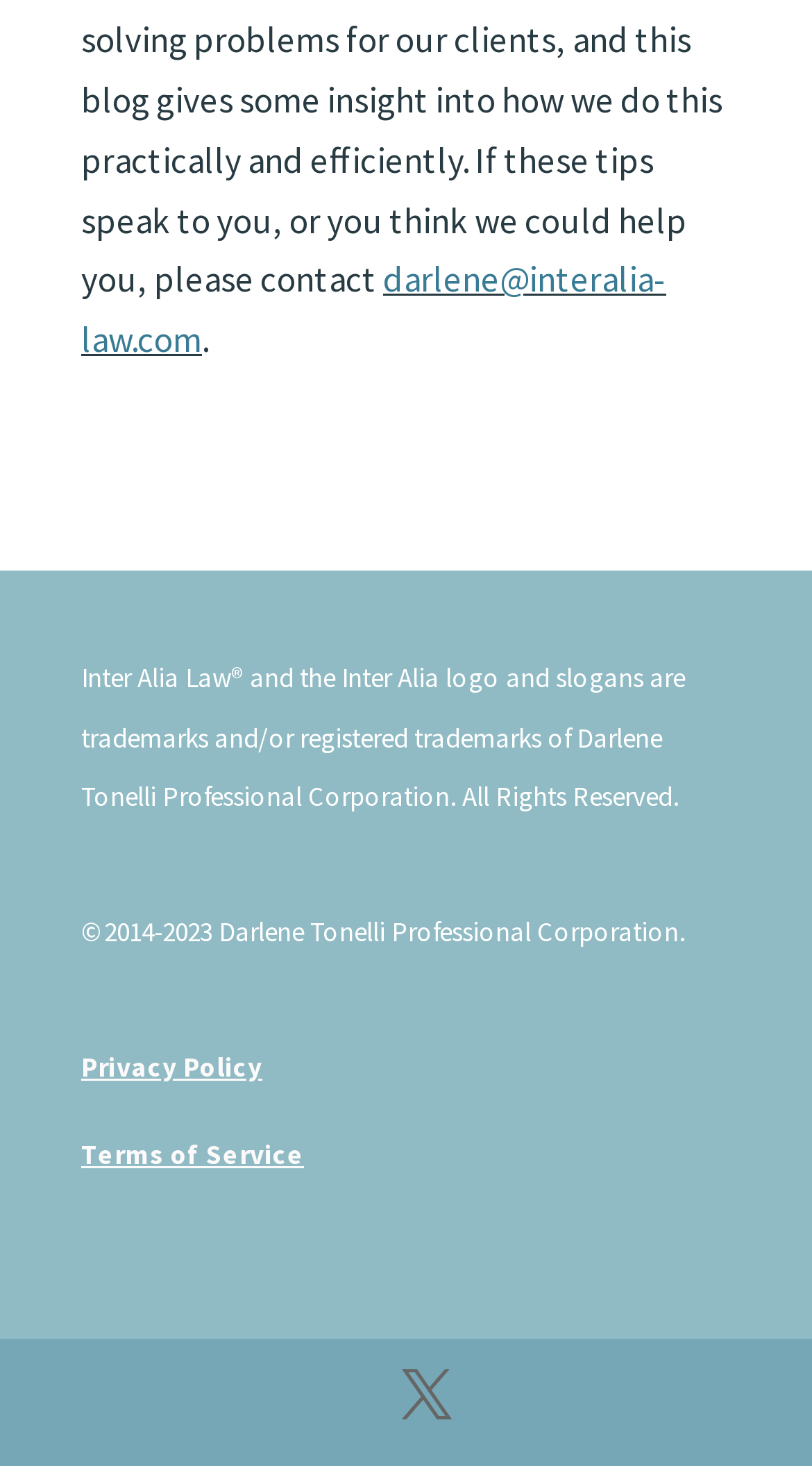What are the two links at the bottom of the webpage?
Please ensure your answer to the question is detailed and covers all necessary aspects.

The two links at the bottom of the webpage can be found in the link elements with the text 'Privacy Policy' and 'Terms of Service' respectively.